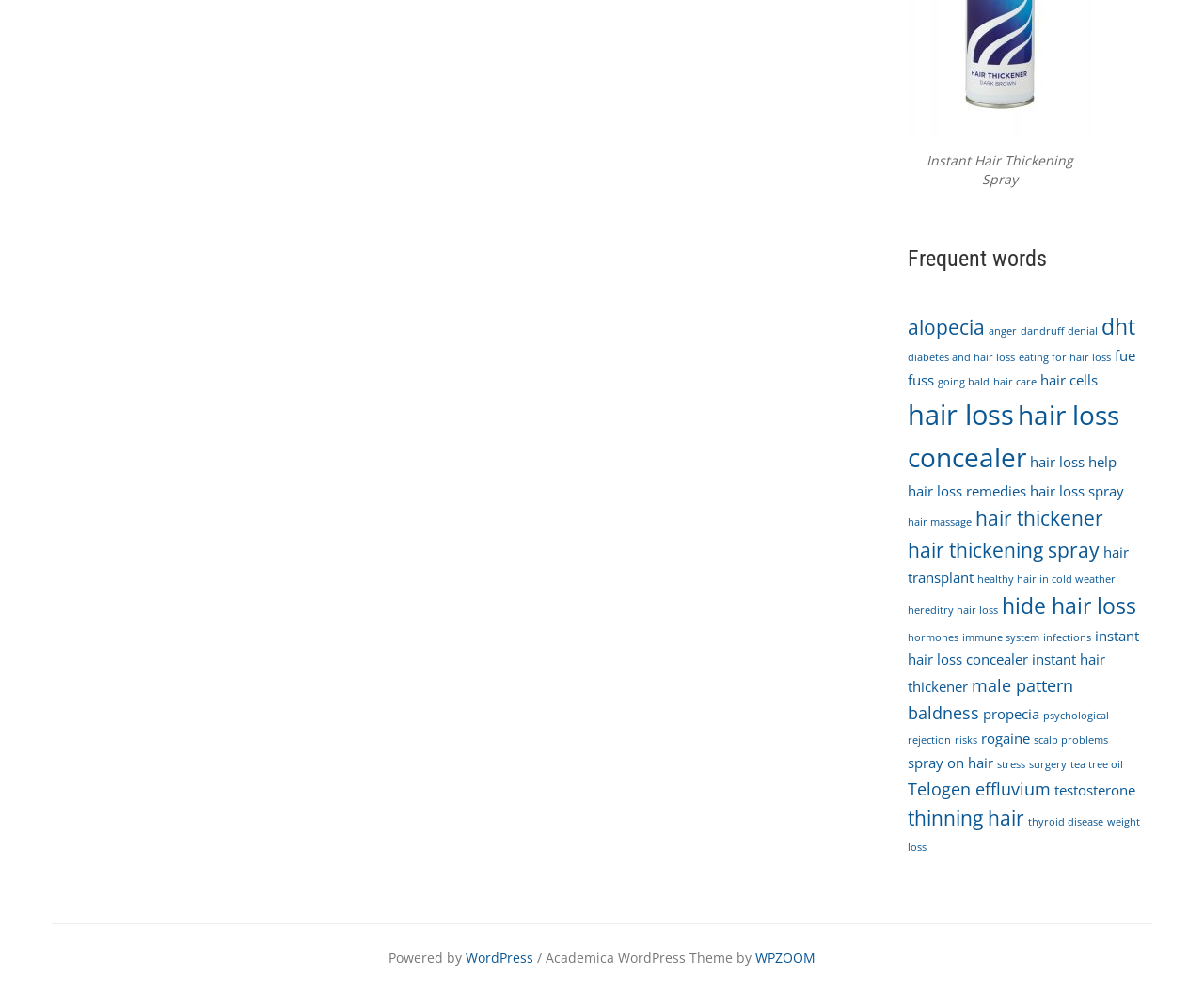Identify the bounding box of the HTML element described as: "healthy hair in cold weather".

[0.812, 0.568, 0.927, 0.581]